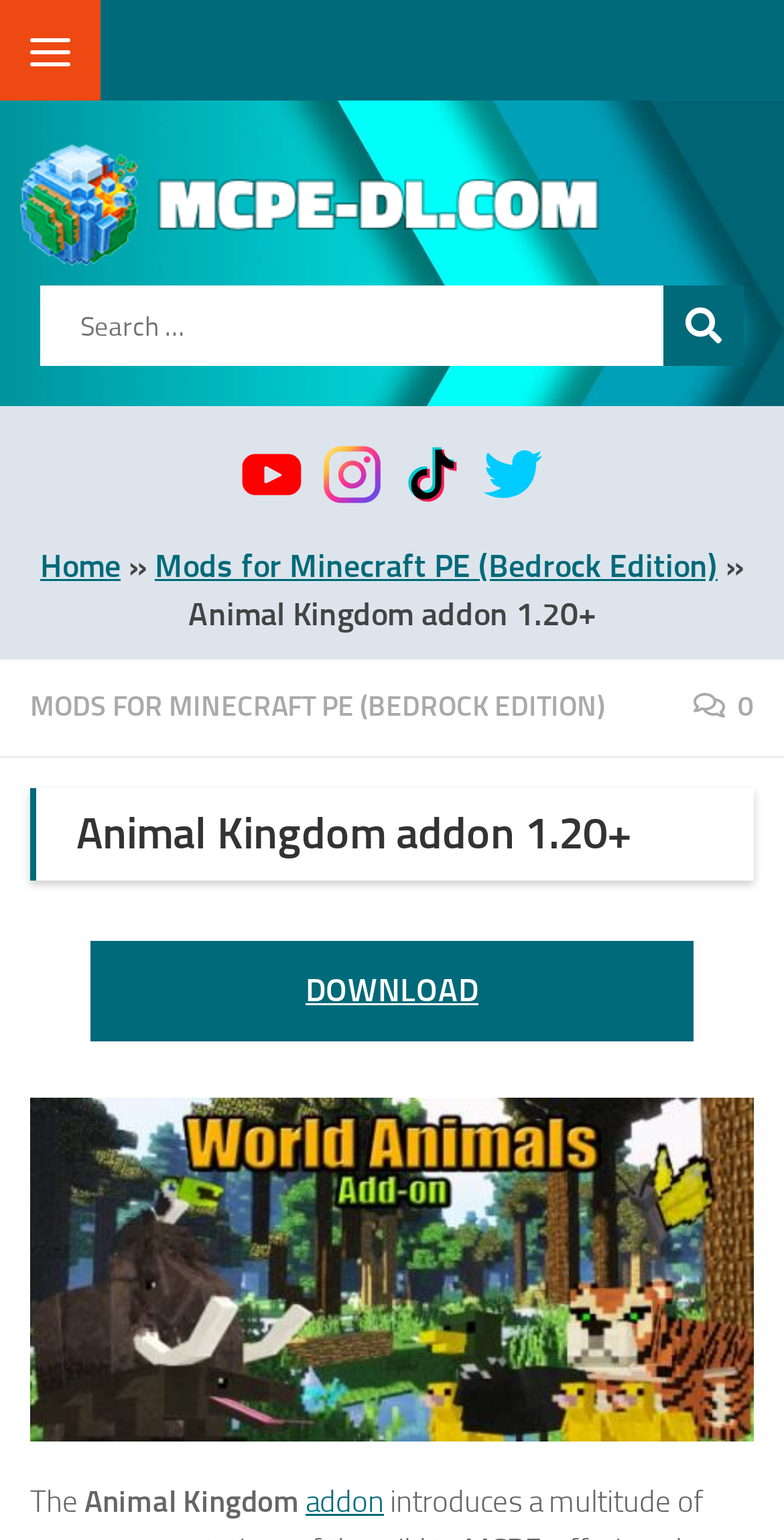Identify the bounding box coordinates of the area that should be clicked in order to complete the given instruction: "Download the Animal Kingdom addon". The bounding box coordinates should be four float numbers between 0 and 1, i.e., [left, top, right, bottom].

[0.115, 0.611, 0.885, 0.677]